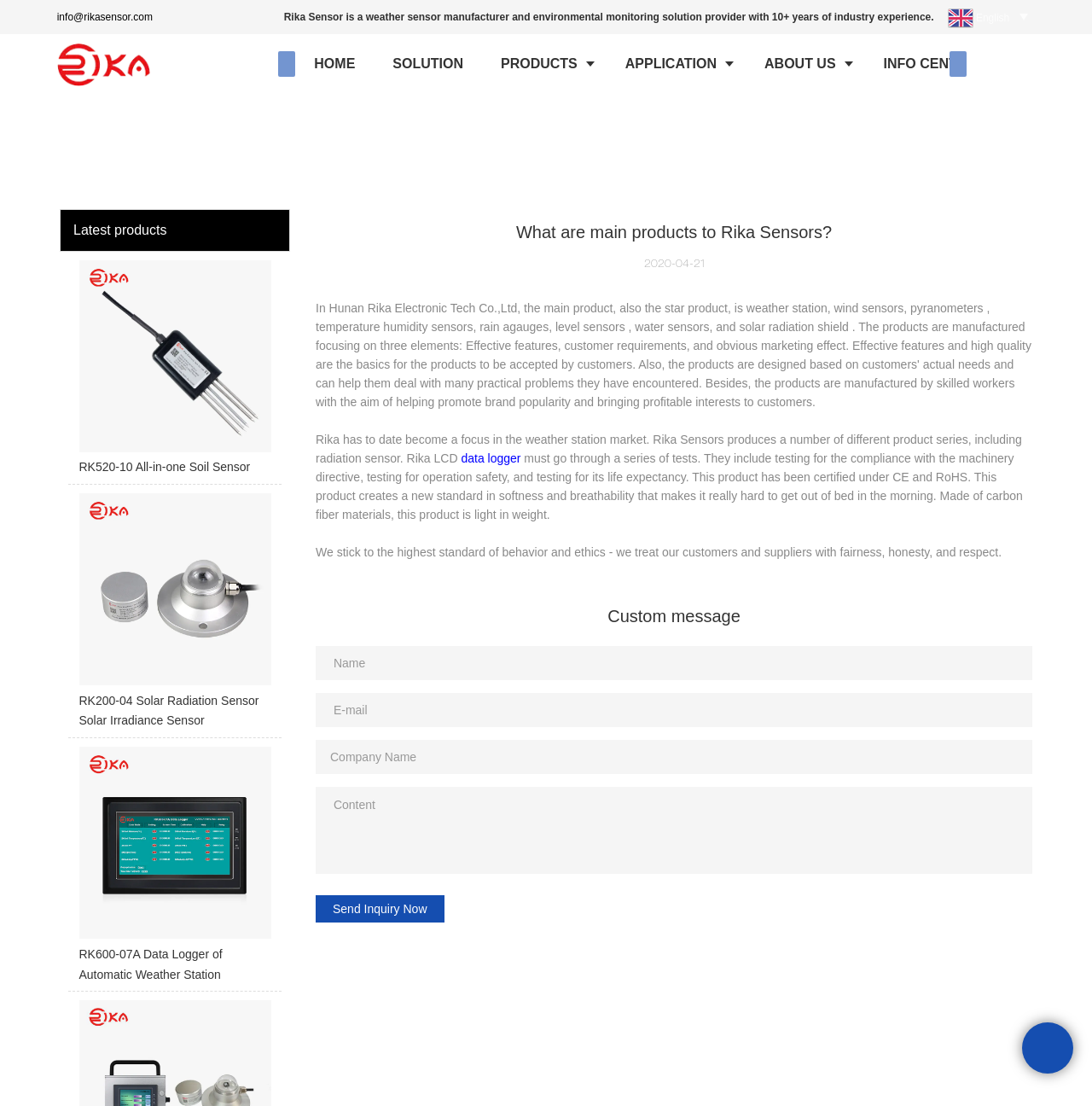Please identify the bounding box coordinates of the area I need to click to accomplish the following instruction: "Leave a comment".

None